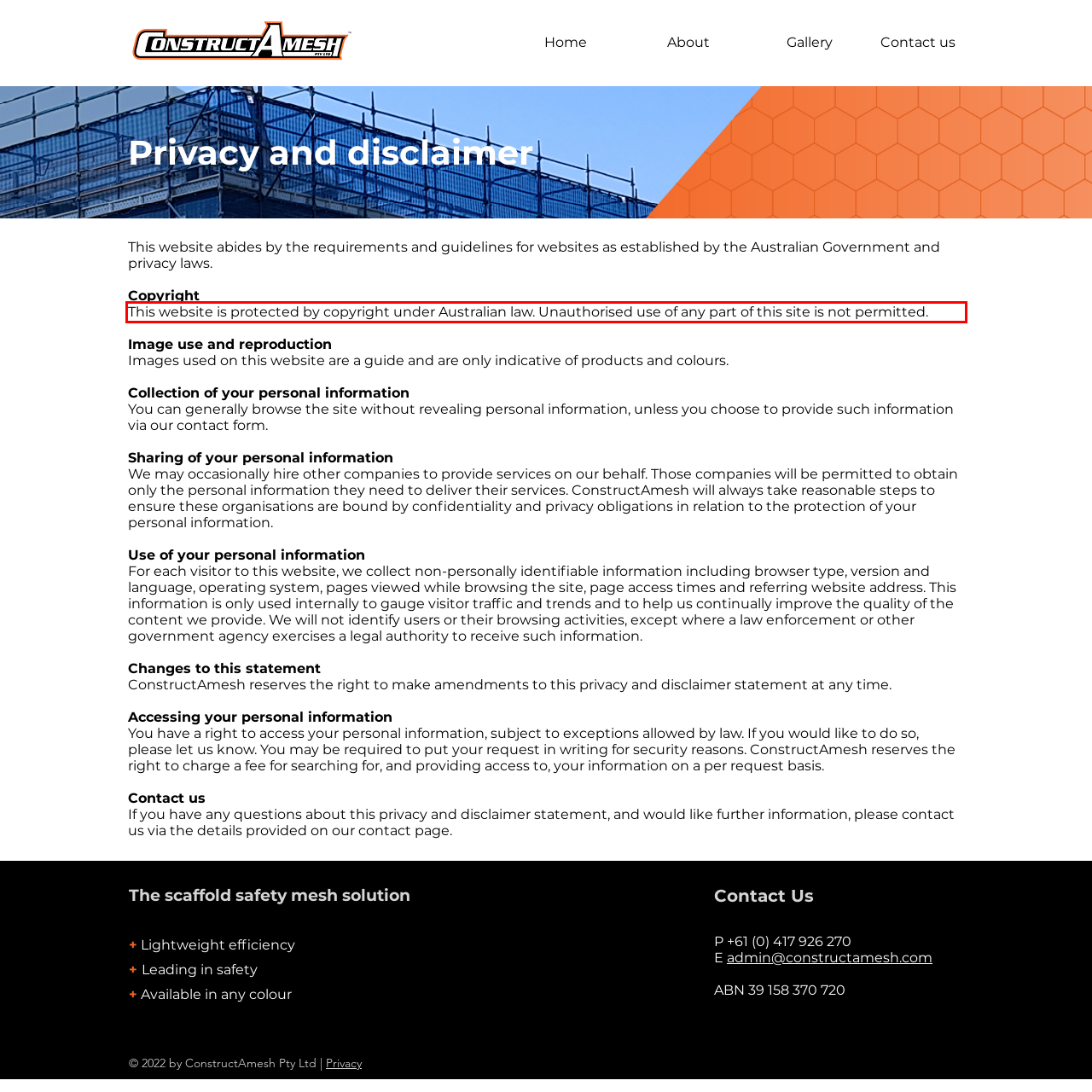In the given screenshot, locate the red bounding box and extract the text content from within it.

This website is protected by copyright under Australian law. Unauthorised use of any part of this site is not permitted.